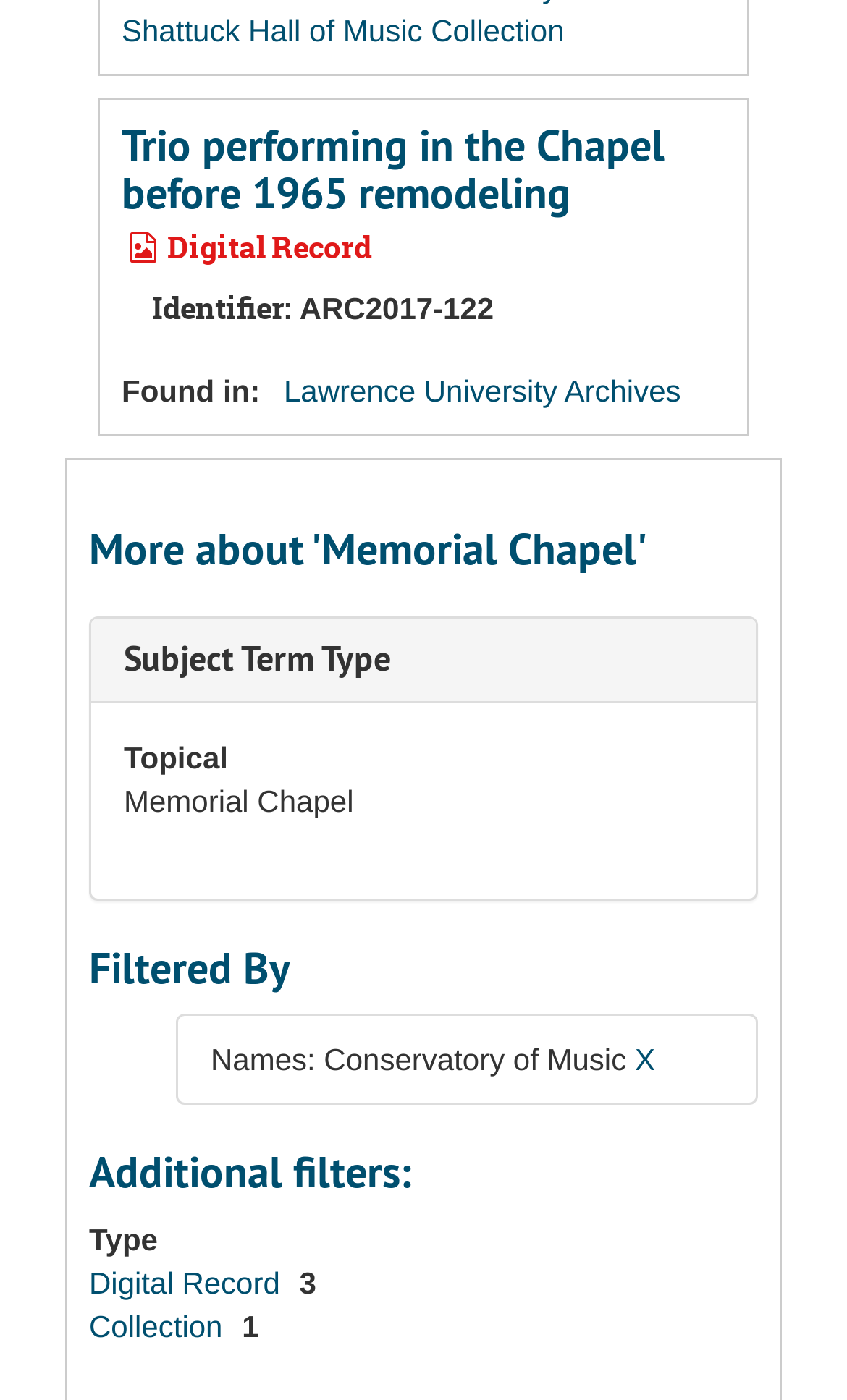Respond with a single word or phrase to the following question:
How many additional filters are there?

3